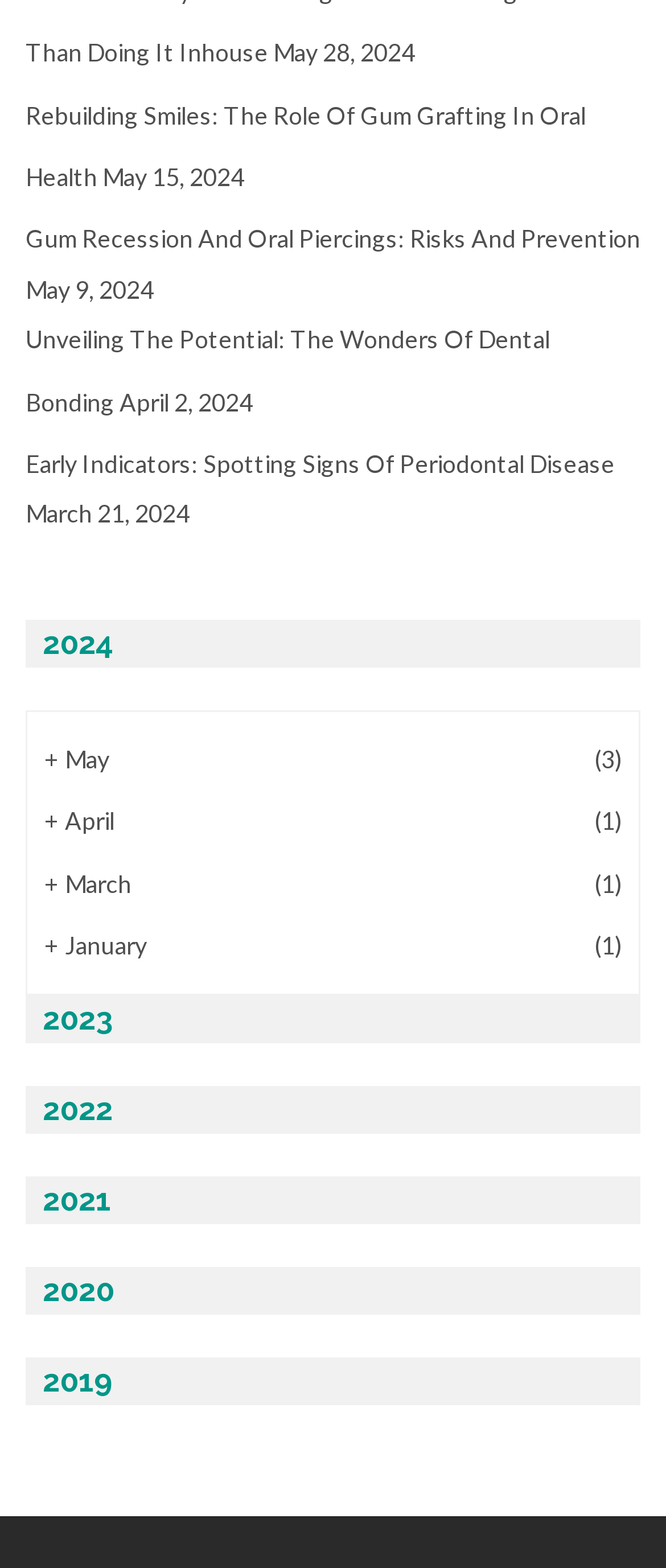From the element description 2024, predict the bounding box coordinates of the UI element. The coordinates must be specified in the format (top-left x, top-left y, bottom-right x, bottom-right y) and should be within the 0 to 1 range.

[0.038, 0.395, 0.962, 0.425]